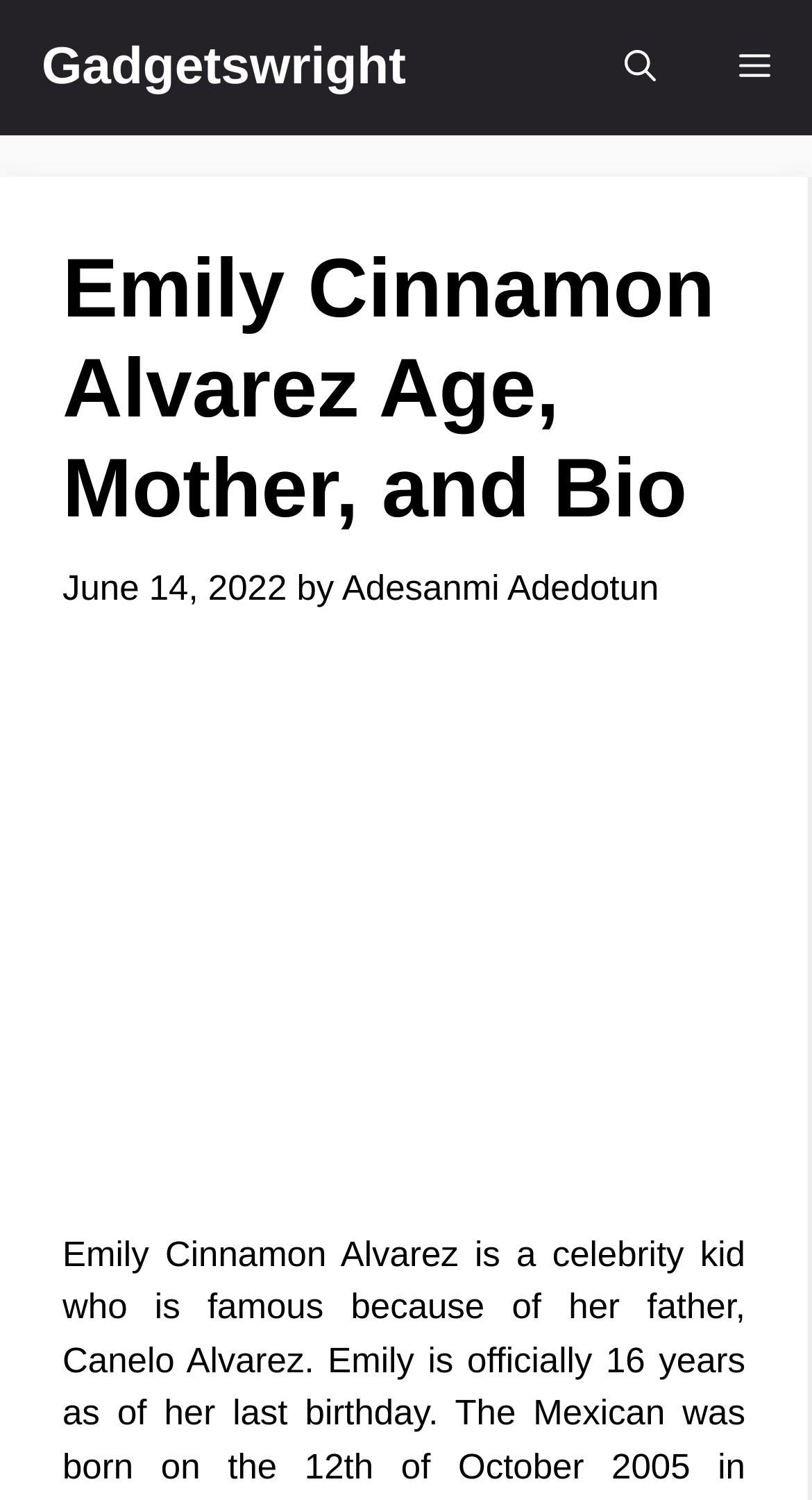Utilize the details in the image to give a detailed response to the question: What is the name of the website?

I found the answer by looking at the link element on the webpage, which contains the text 'Gadgetswright'. This text suggests that Gadgetswright is the name of the website.